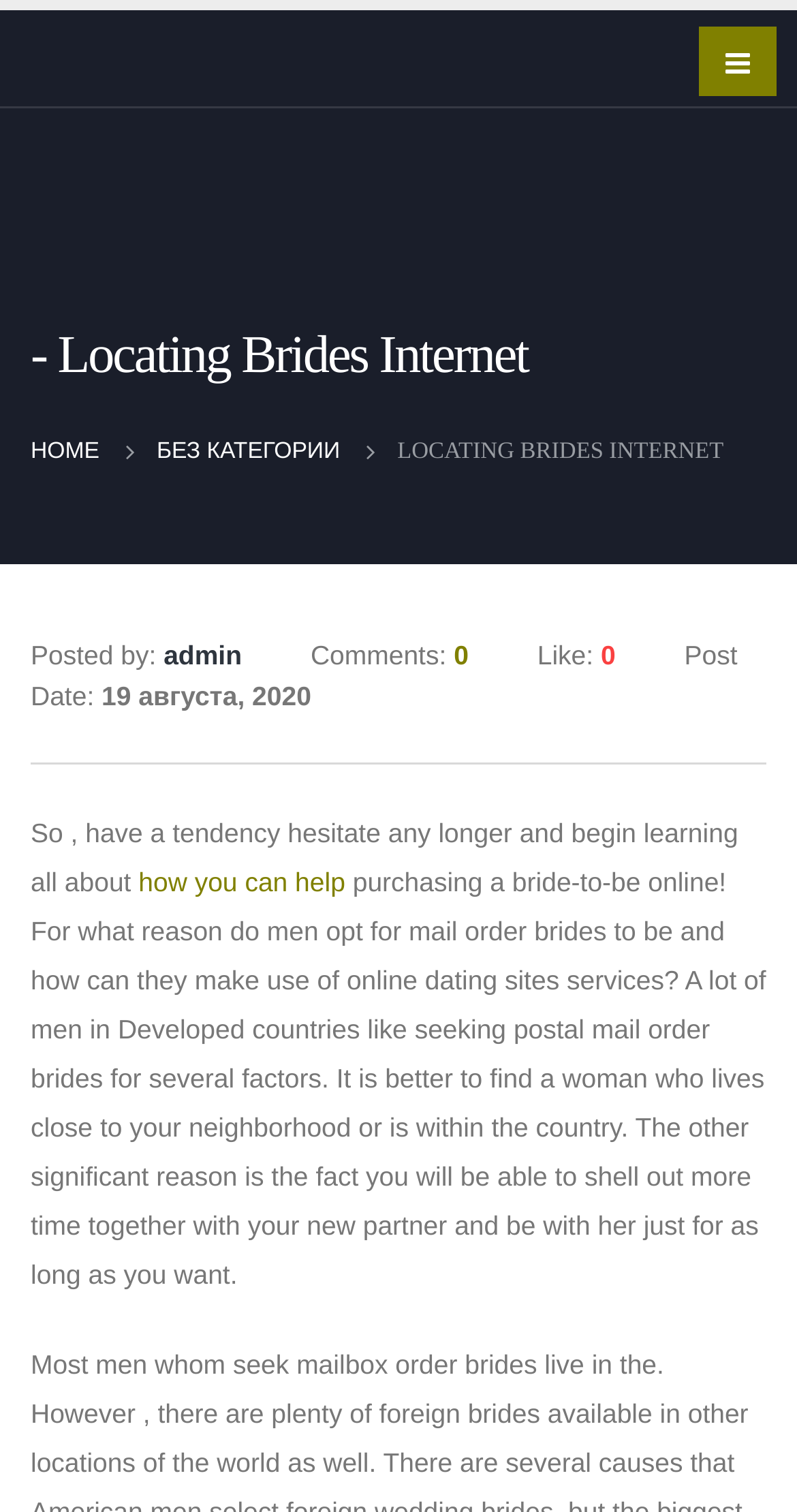Extract the bounding box coordinates for the UI element described as: "Без категории".

[0.197, 0.283, 0.427, 0.315]